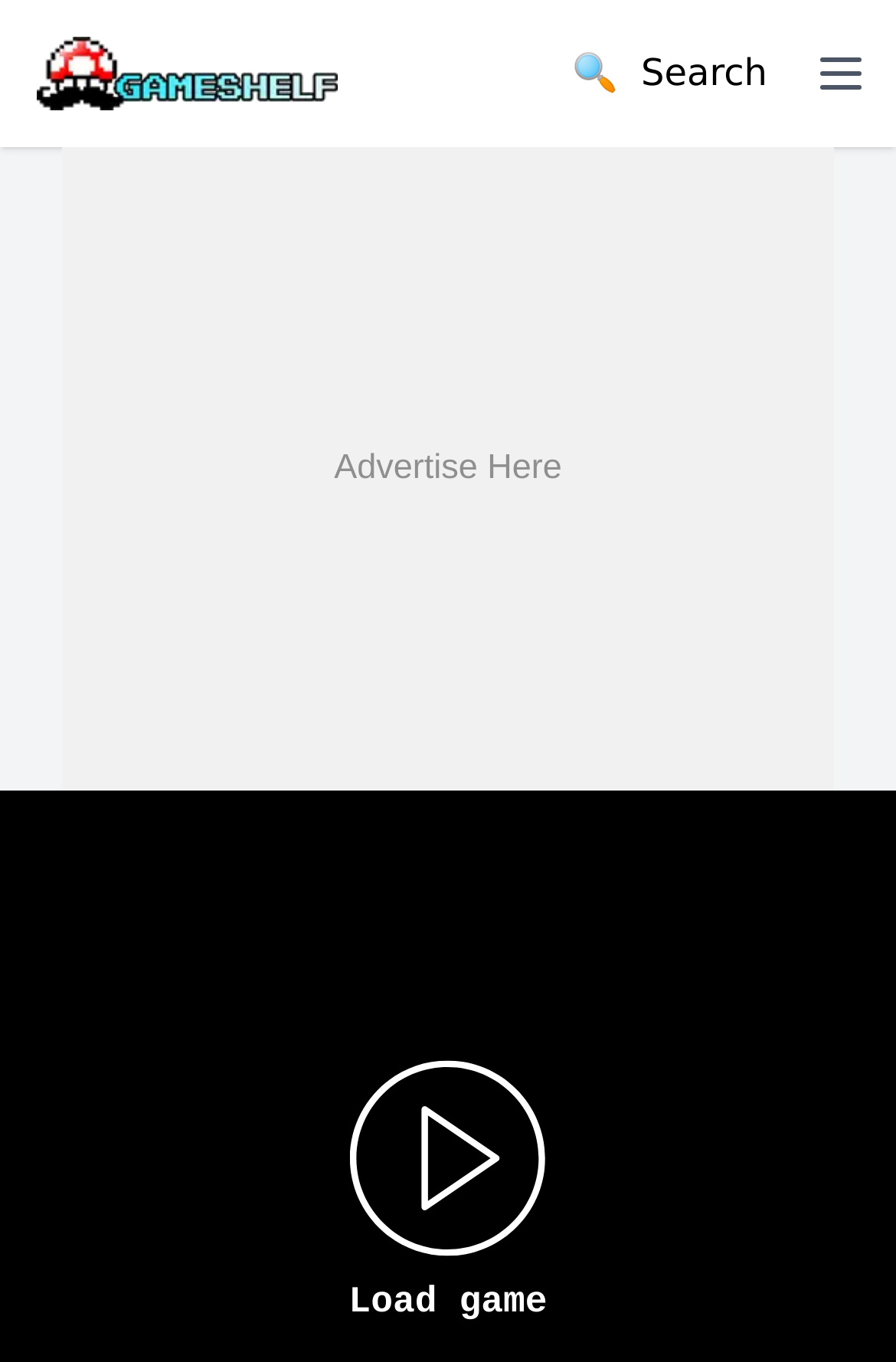Answer succinctly with a single word or phrase:
What is the position of the logo?

Top left